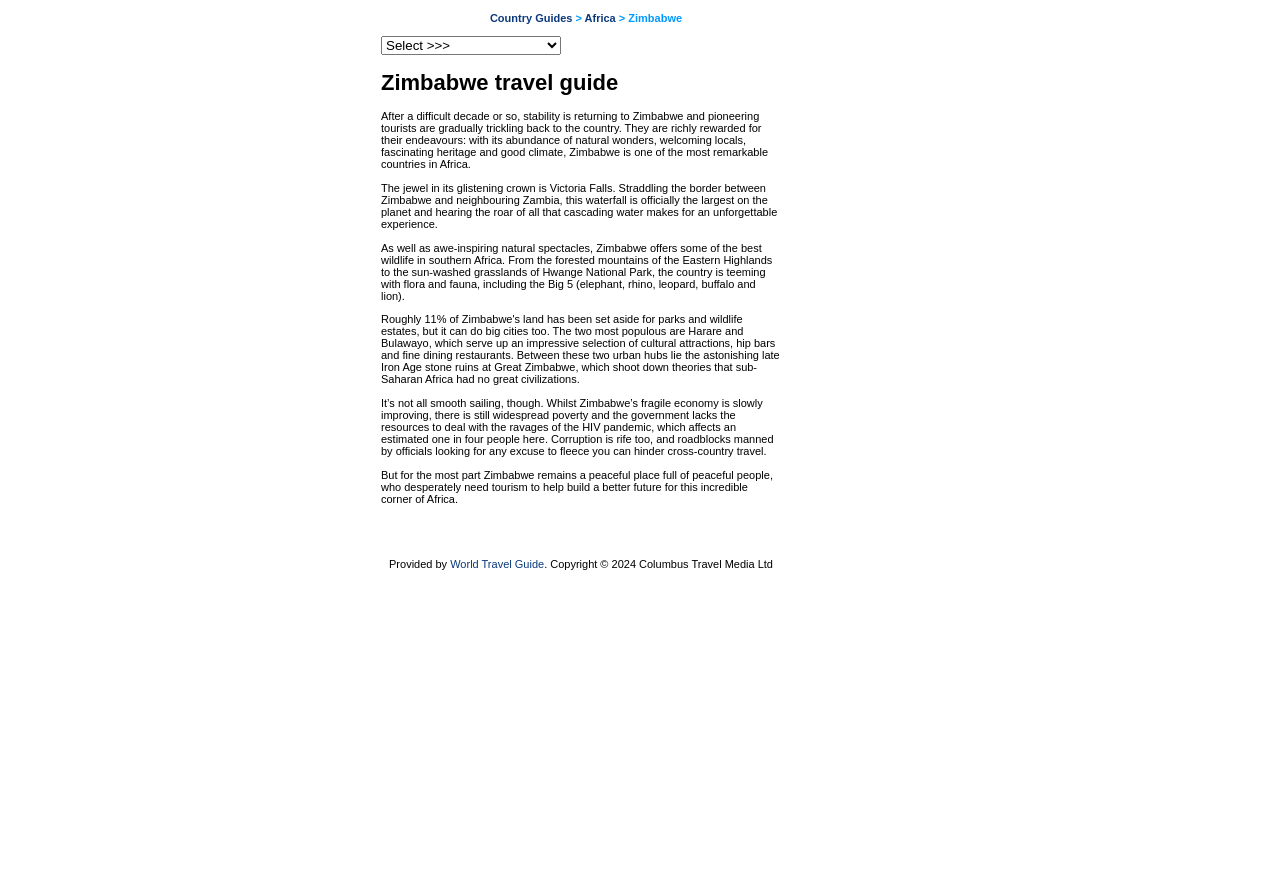Respond with a single word or short phrase to the following question: 
Who provides the travel guide?

World Travel Guide